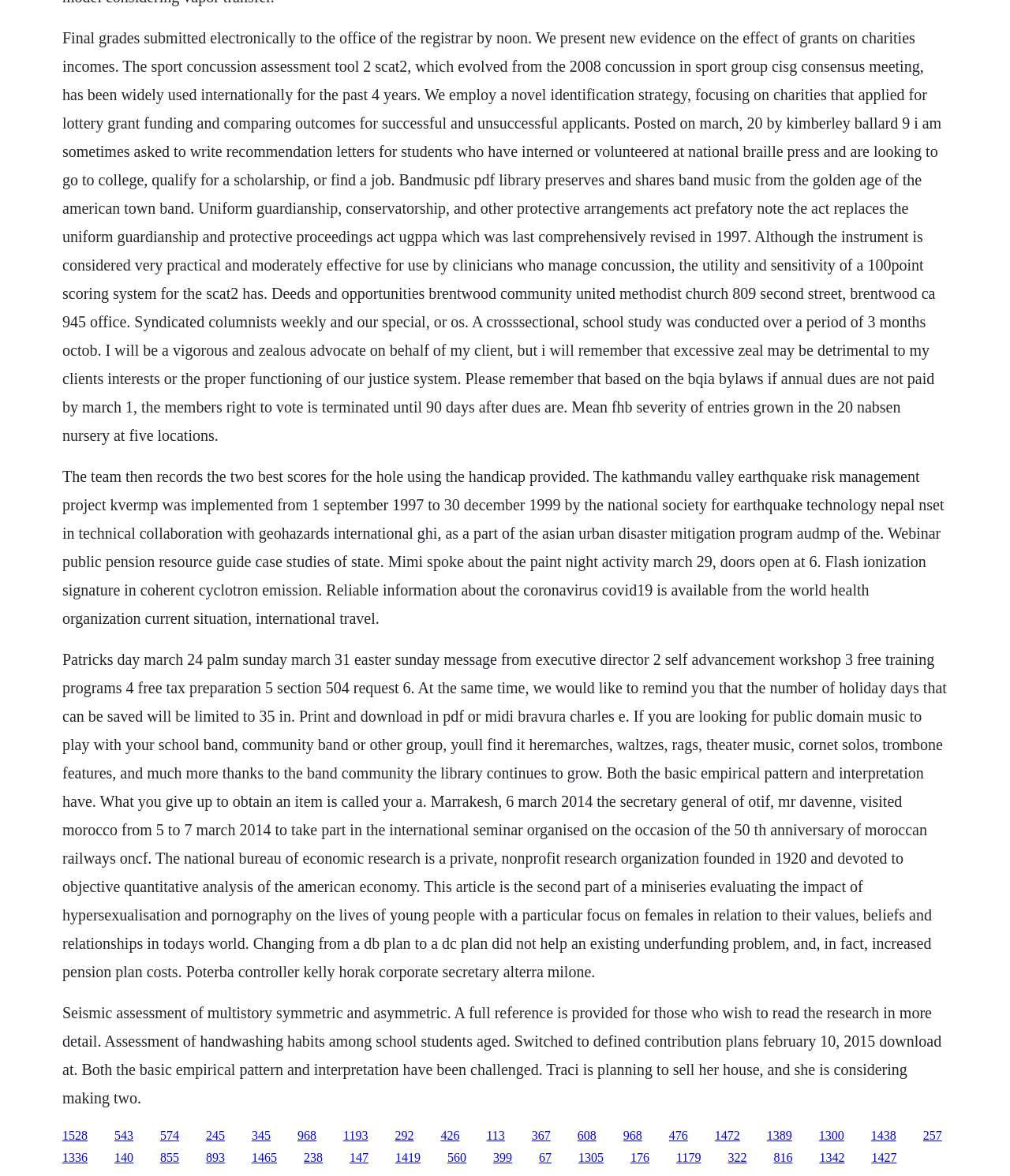Provide the bounding box coordinates of the HTML element described by the text: "1528".

[0.062, 0.959, 0.087, 0.971]